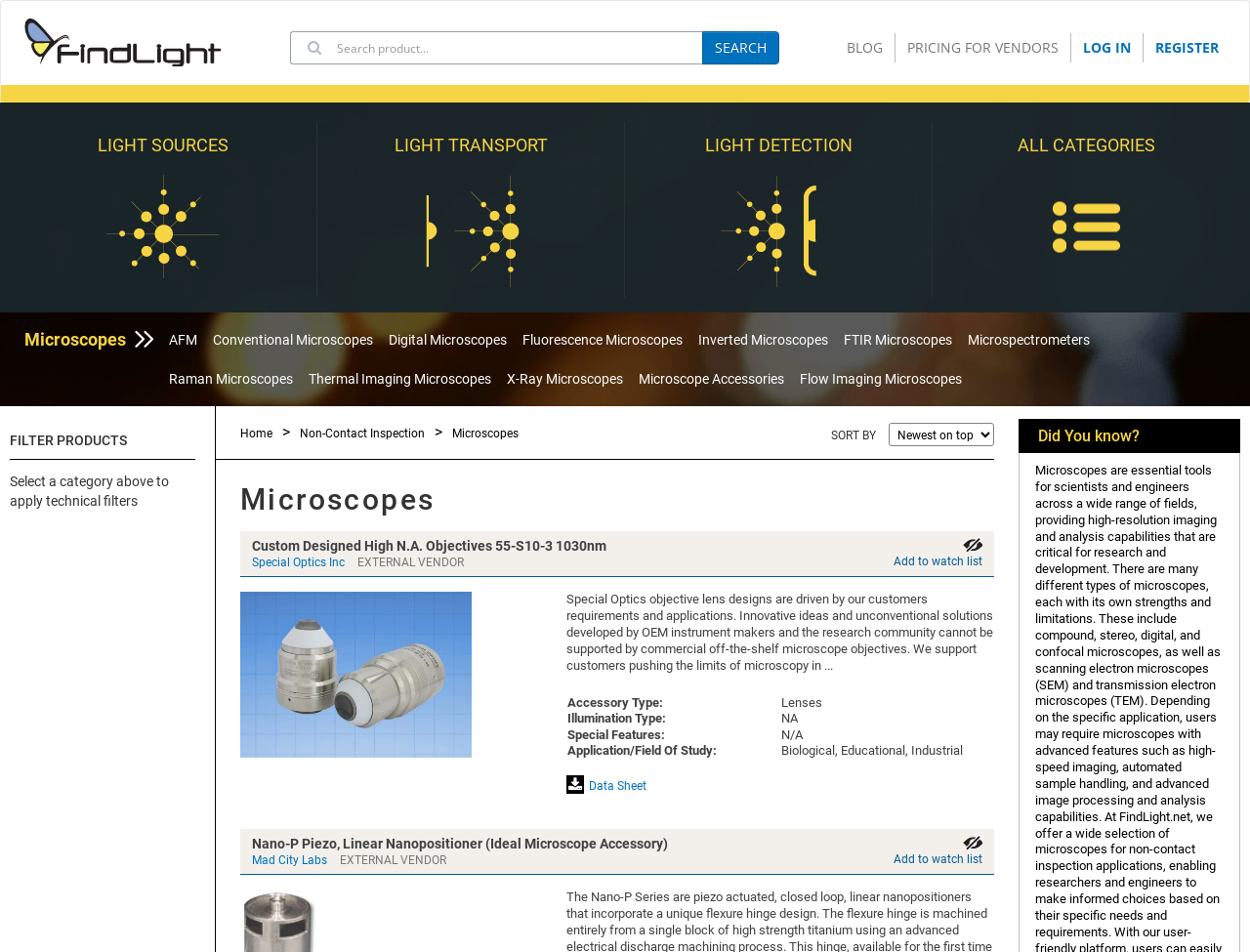Find the bounding box coordinates for the HTML element specified by: "parent_node: SEARCH name="search_keyword" placeholder="Search product..."".

[0.232, 0.033, 0.562, 0.068]